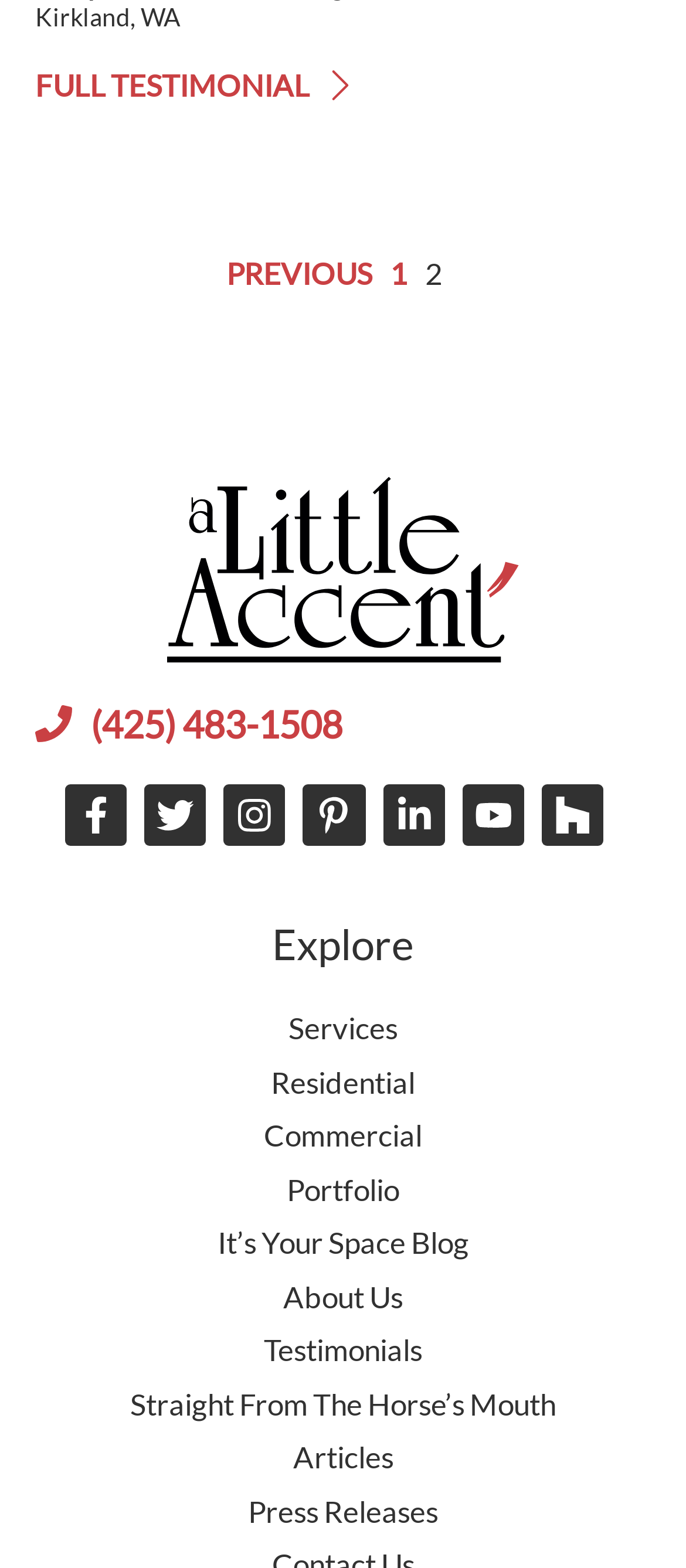Please provide a one-word or phrase answer to the question: 
How many social media links are there?

7